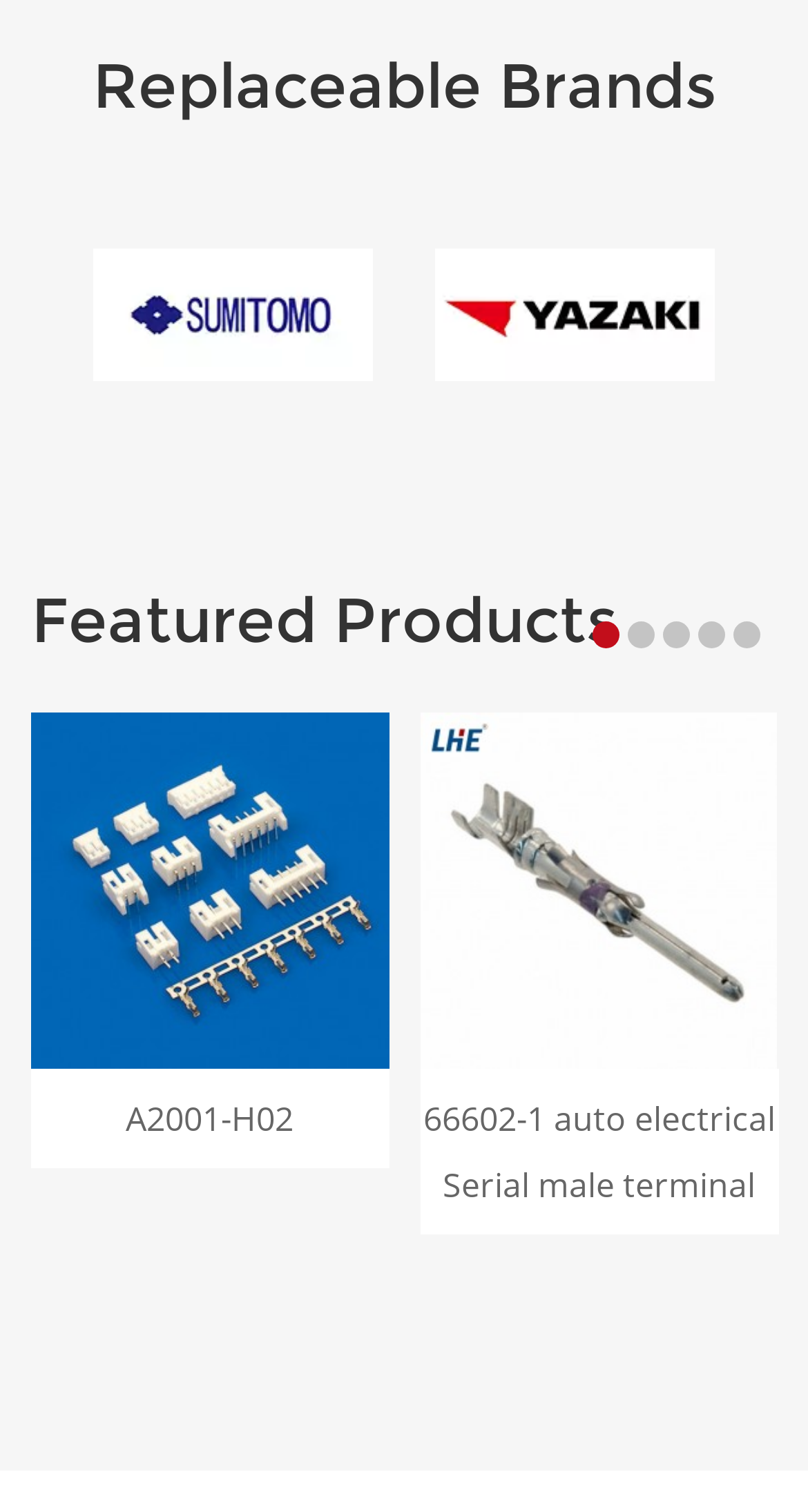Please specify the bounding box coordinates of the element that should be clicked to execute the given instruction: 'View 9806111 T-type electrical wire harness clip product'. Ensure the coordinates are four float numbers between 0 and 1, expressed as [left, top, right, bottom].

[0.519, 0.471, 0.962, 0.707]